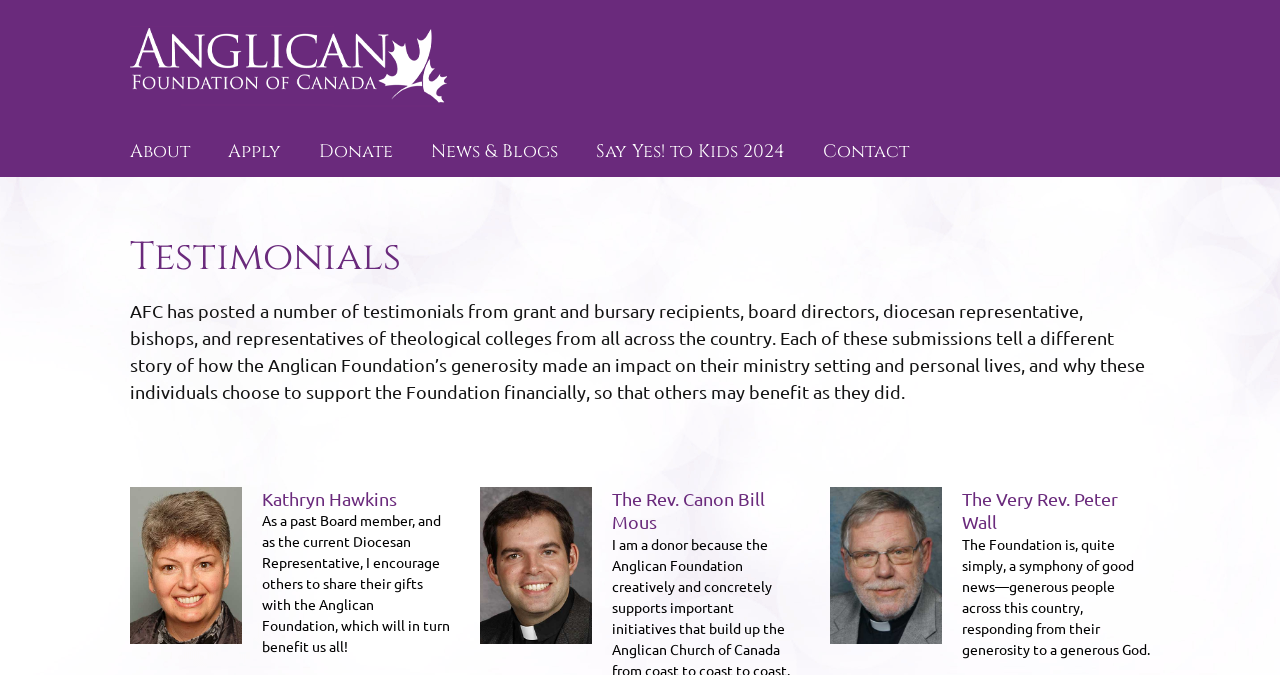Please find the bounding box for the UI component described as follows: "Apply".

[0.17, 0.188, 0.235, 0.262]